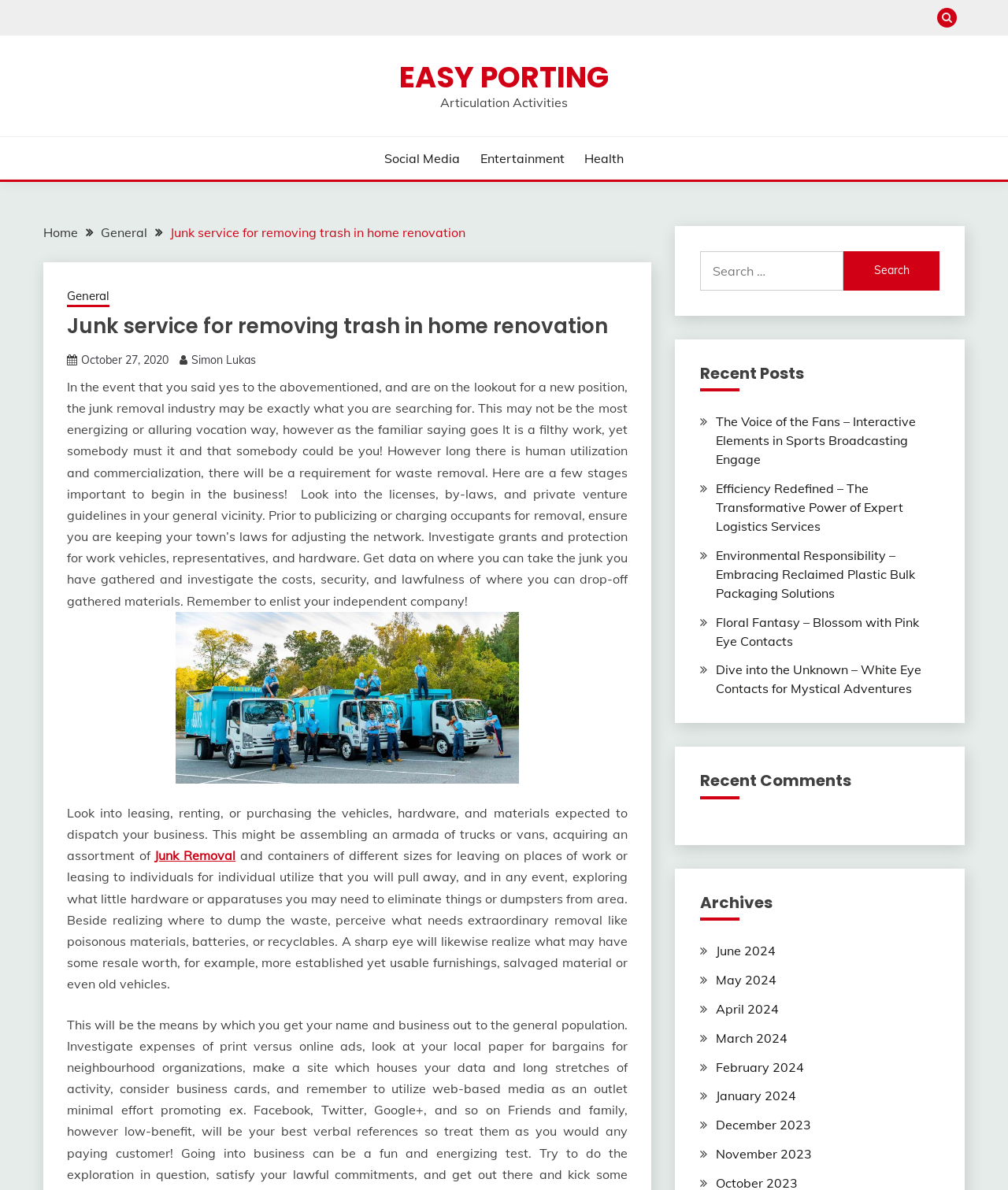Identify the first-level heading on the webpage and generate its text content.

Junk service for removing trash in home renovation